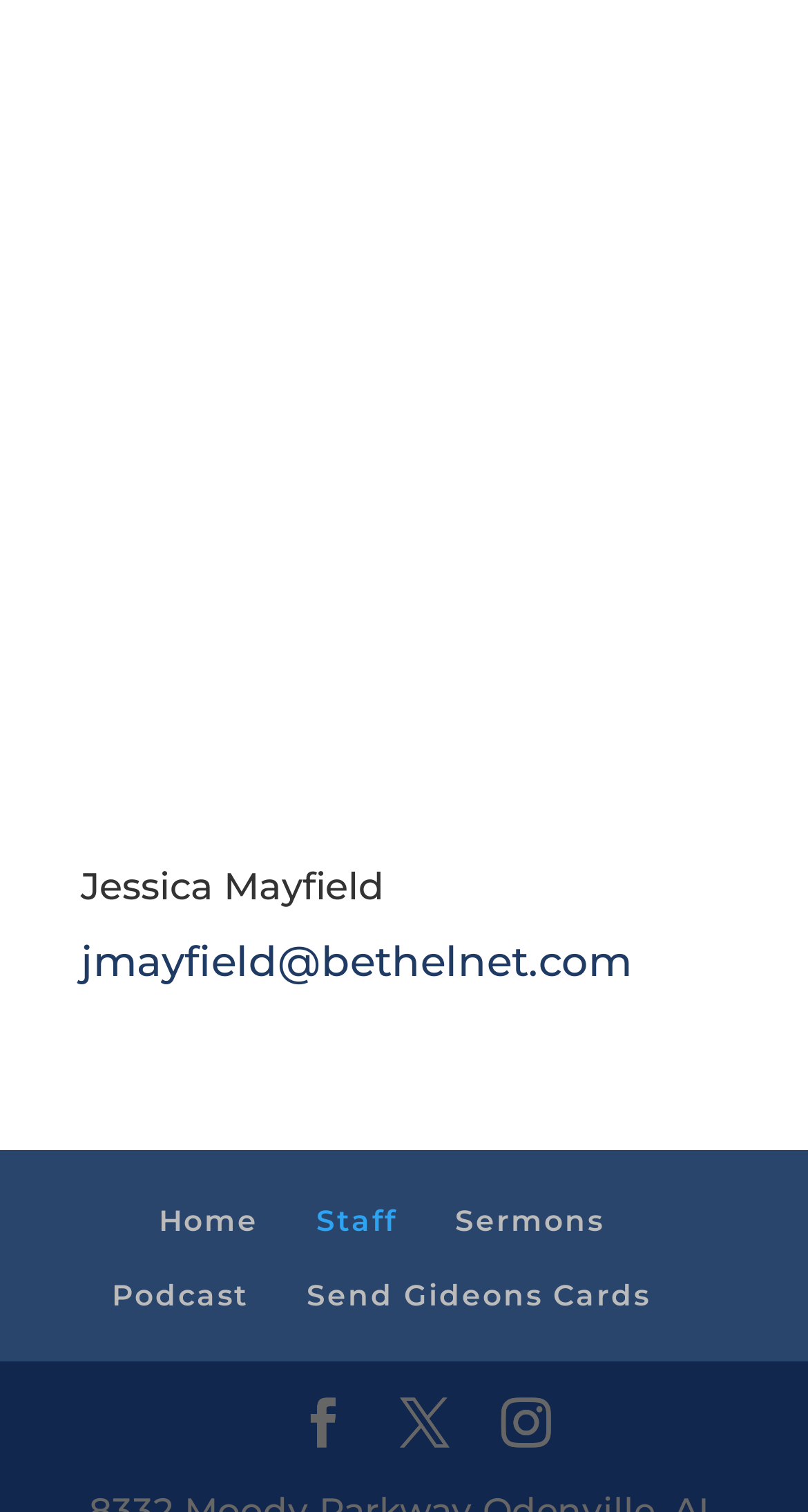What is the email address of Jessica Mayfield?
Ensure your answer is thorough and detailed.

The webpage has a link element with the text 'jmayfield@bethelnet.com', which is likely the email address of Jessica Mayfield.